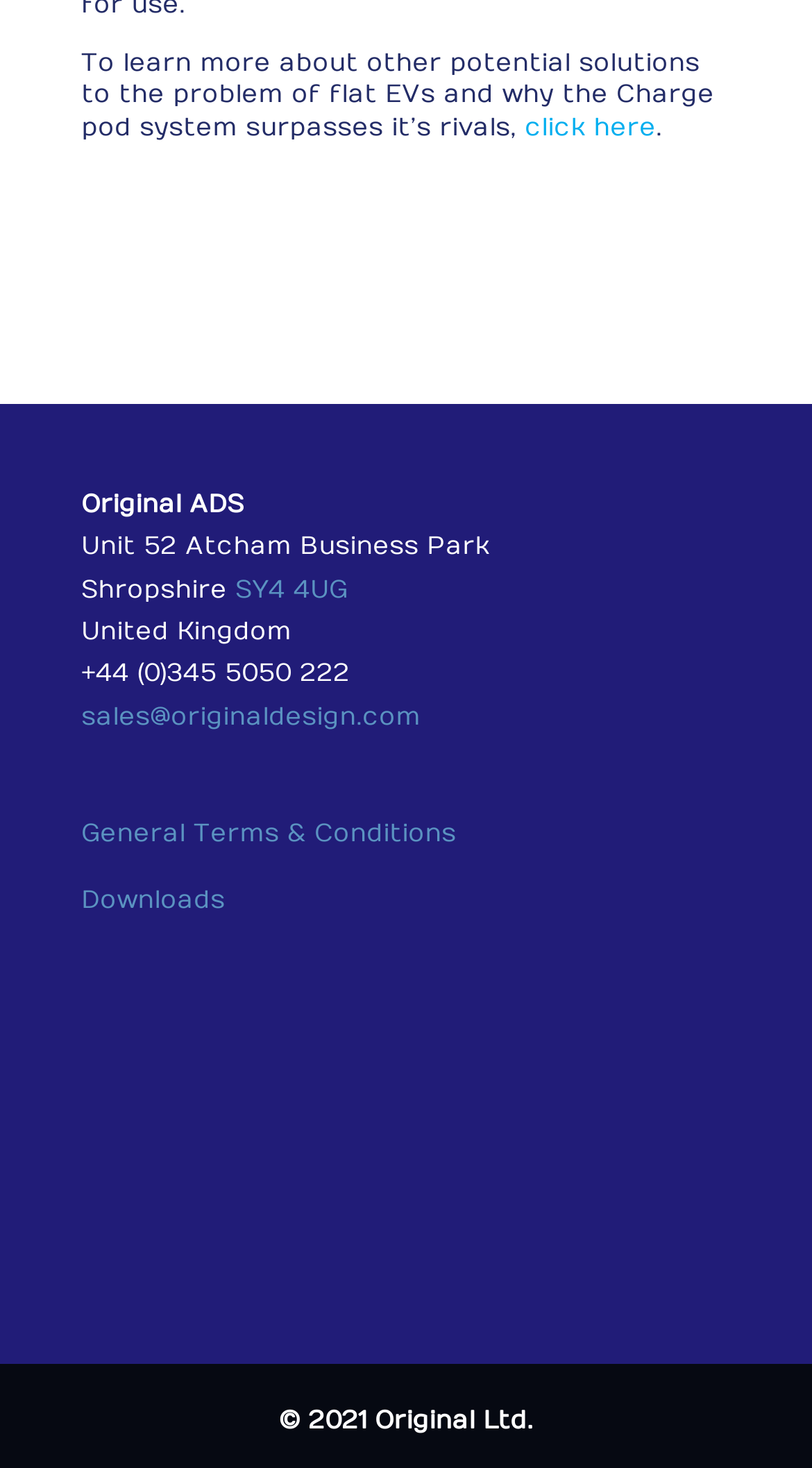Refer to the element description © 2021 Original Ltd. and identify the corresponding bounding box in the screenshot. Format the coordinates as (top-left x, top-left y, bottom-right x, bottom-right y) with values in the range of 0 to 1.

[0.344, 0.957, 0.656, 0.977]